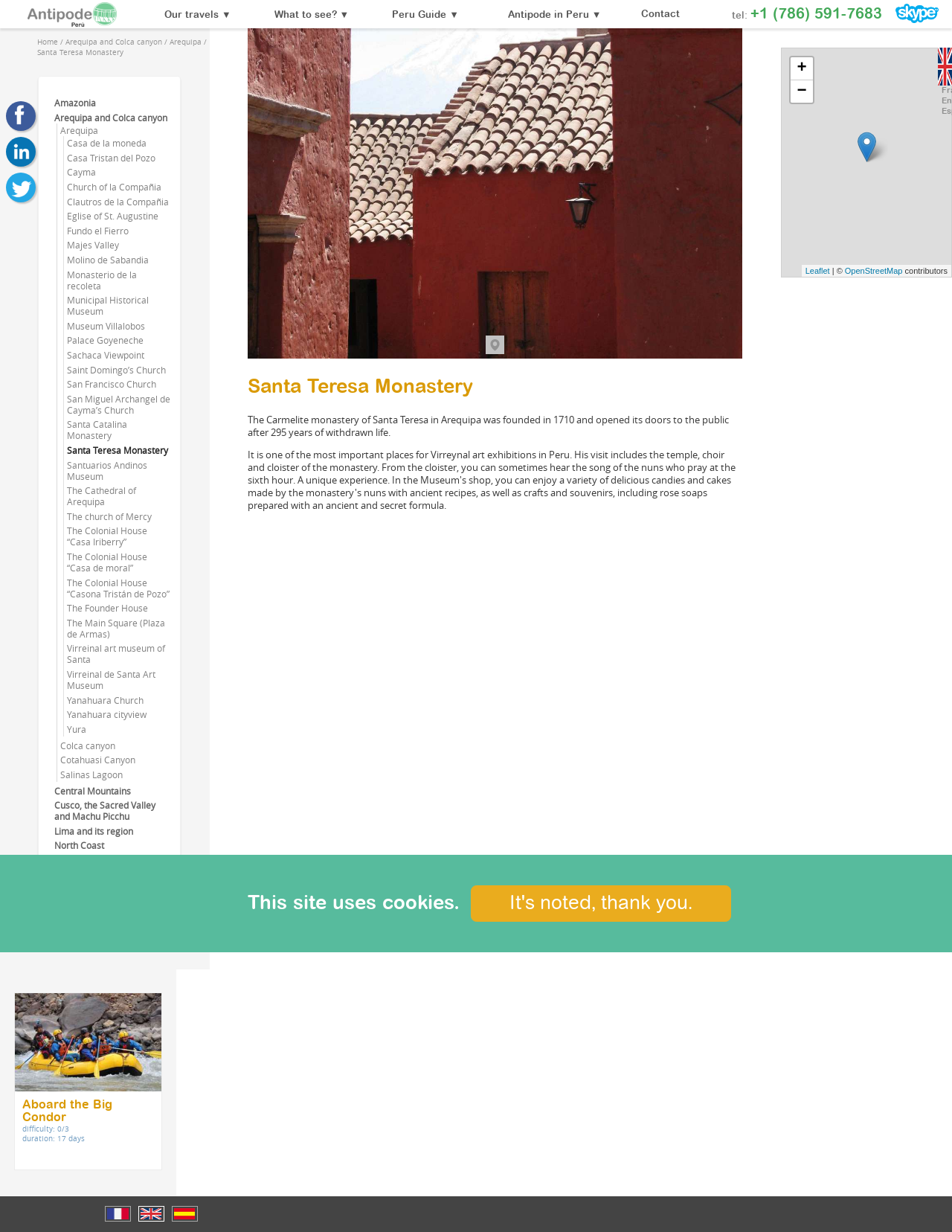Locate the bounding box coordinates of the area where you should click to accomplish the instruction: "Go to the 'Arequipa and Colca canyon' page".

[0.069, 0.029, 0.17, 0.038]